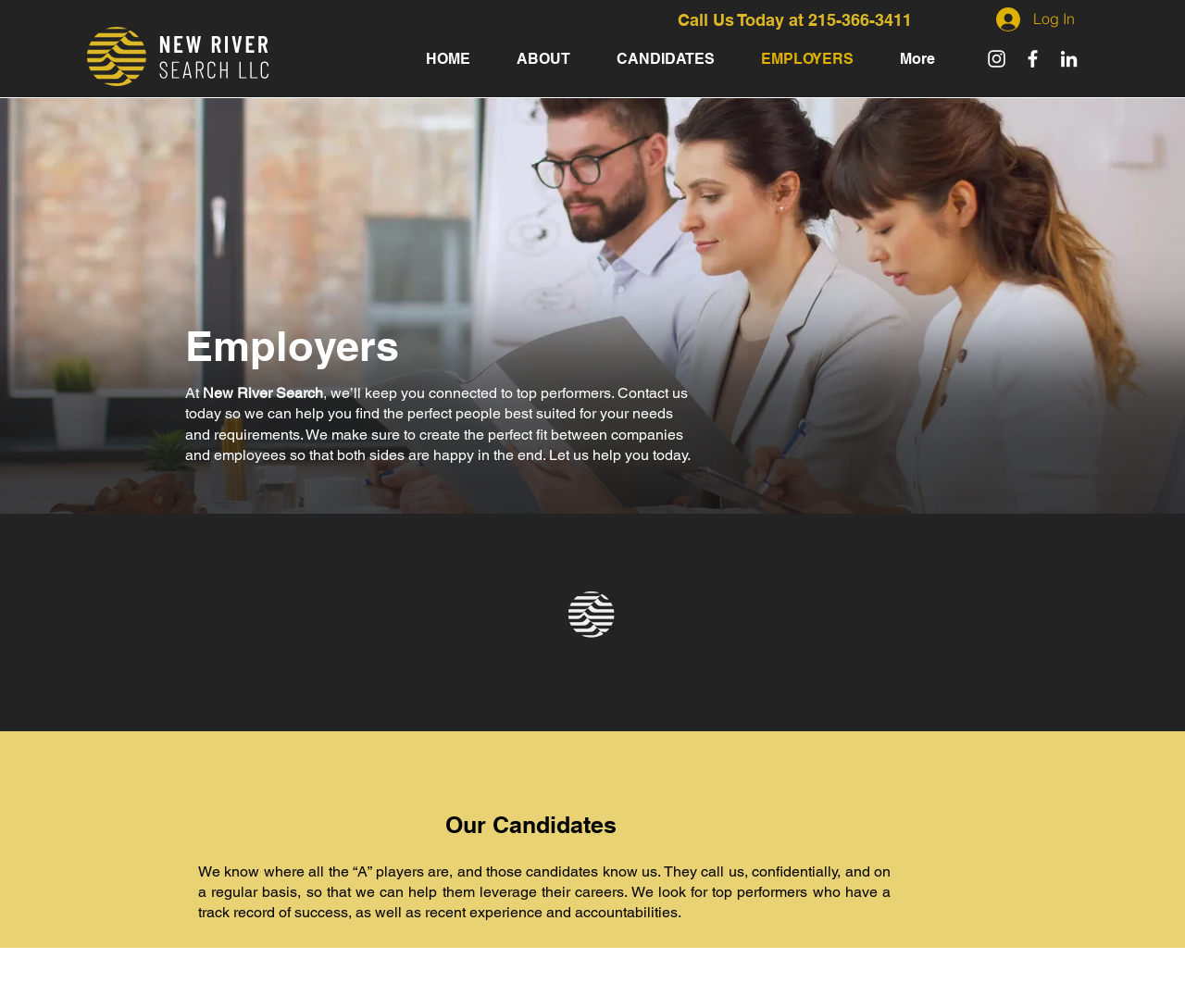Identify the bounding box coordinates of the region that needs to be clicked to carry out this instruction: "Call the phone number". Provide these coordinates as four float numbers ranging from 0 to 1, i.e., [left, top, right, bottom].

[0.682, 0.01, 0.769, 0.029]